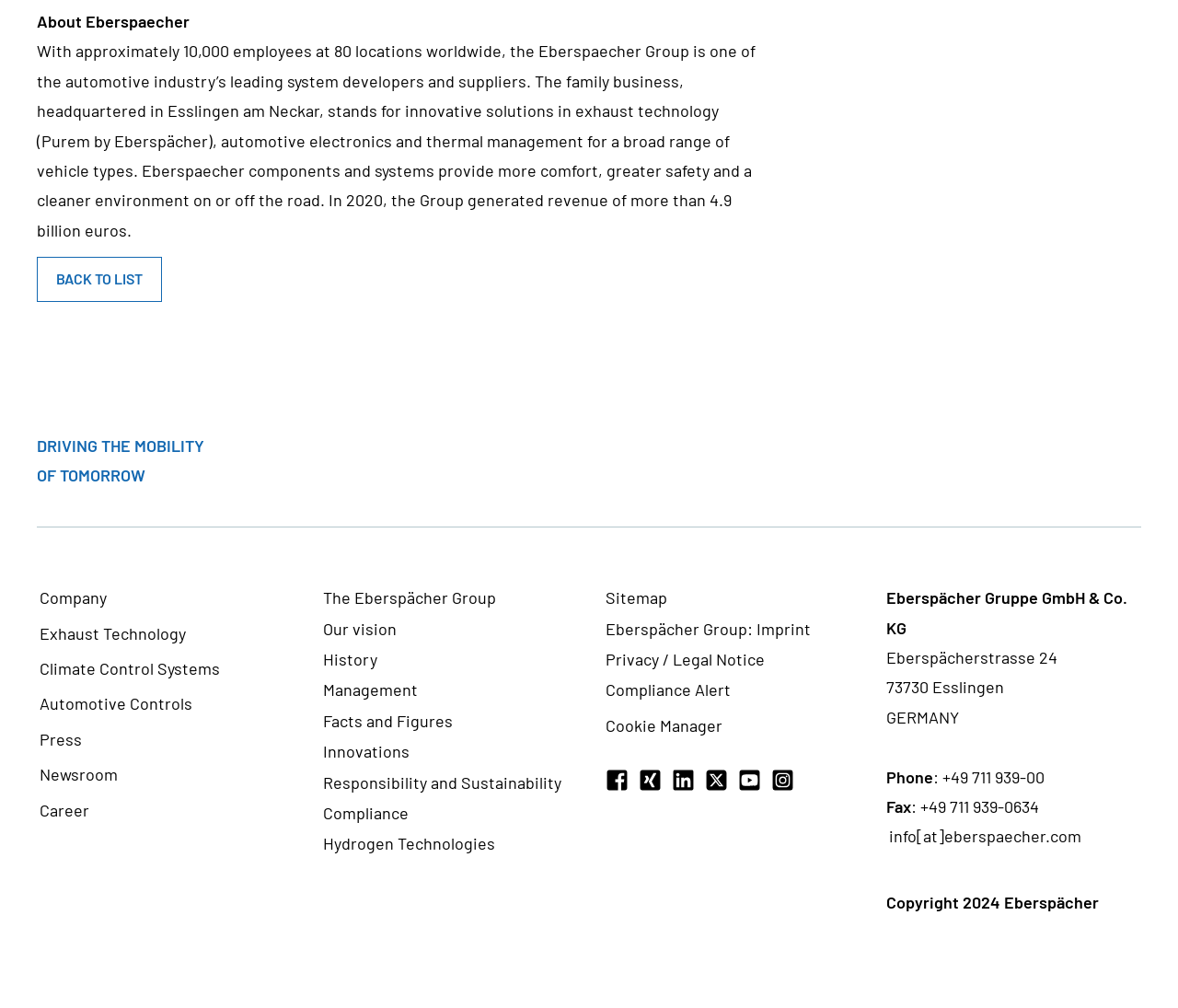Locate the bounding box coordinates of the item that should be clicked to fulfill the instruction: "Click on the 'BACK TO LIST' link".

[0.031, 0.255, 0.138, 0.299]